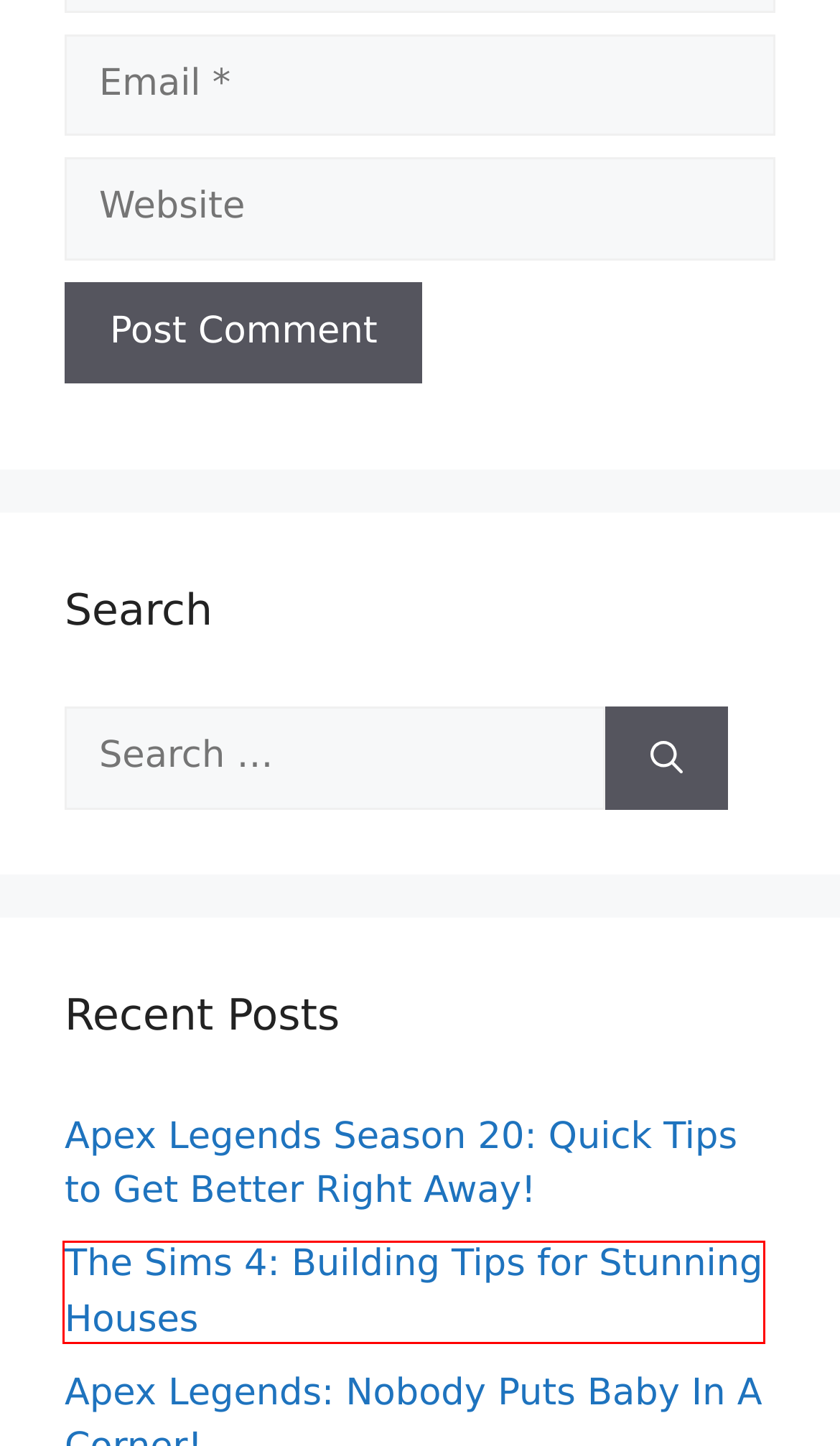Examine the screenshot of a webpage featuring a red bounding box and identify the best matching webpage description for the new page that results from clicking the element within the box. Here are the options:
A. Apex Legends Season 20: Quick Tips to Get Better Right Away!
B. Exposing Apex Legends' Underappreciated Volt's Strength
C. Why is Straight Shot a Popular Place for People to Camp? Exploring Apex Legends Strategy
D. How To Mentor Fitness Sims 4
E. 7+ Incredible SIMS 4 Castle Builds 2024 (With Incredibly Quick Builds!)
F. Apex Legends: Nobody Puts Baby In A Corner!
G. Cristiano - Technical 5G
H. The Sims 4: Building Tips for Stunning Houses

H